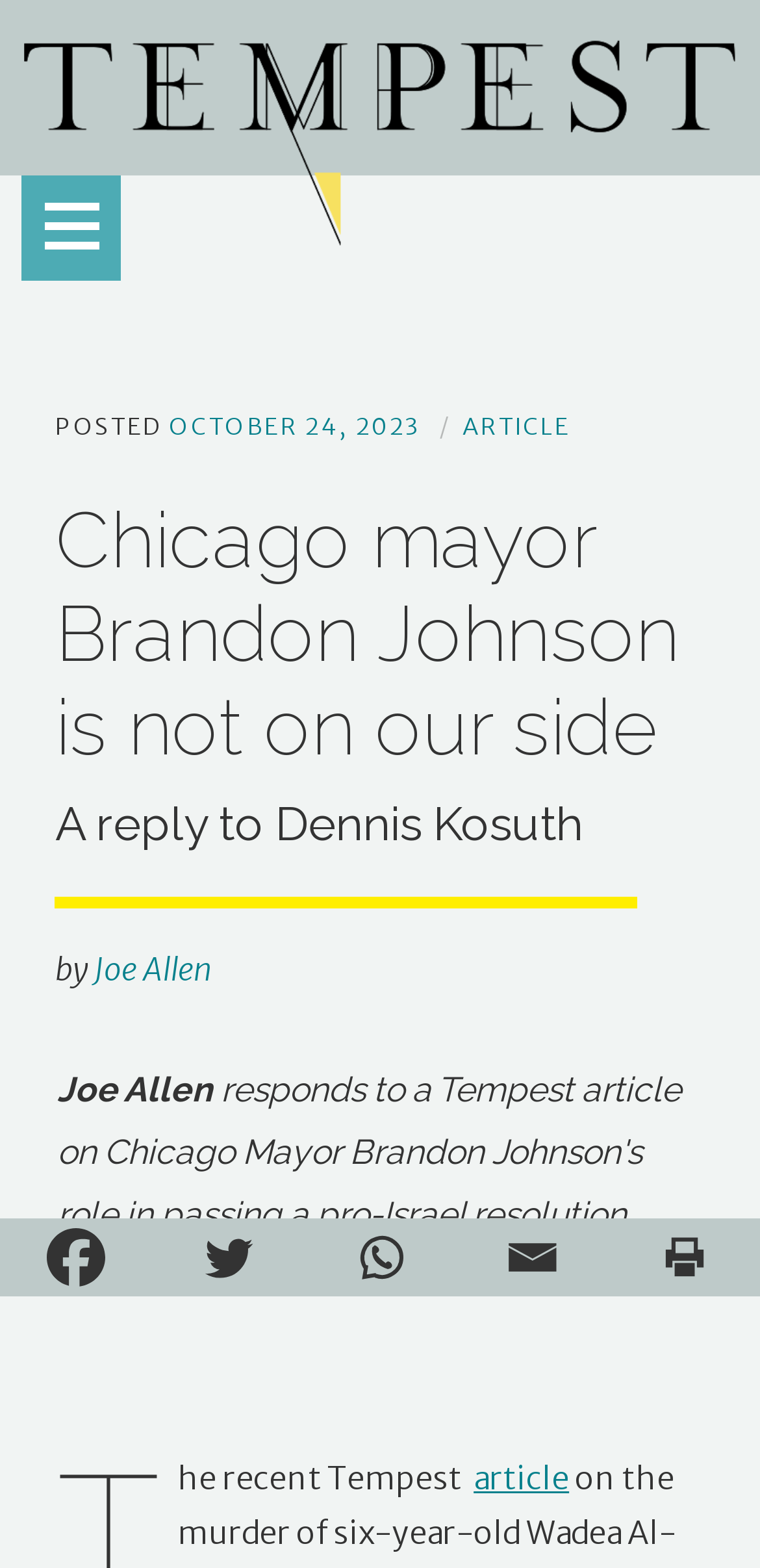How many social media links are there?
Give a one-word or short phrase answer based on the image.

5